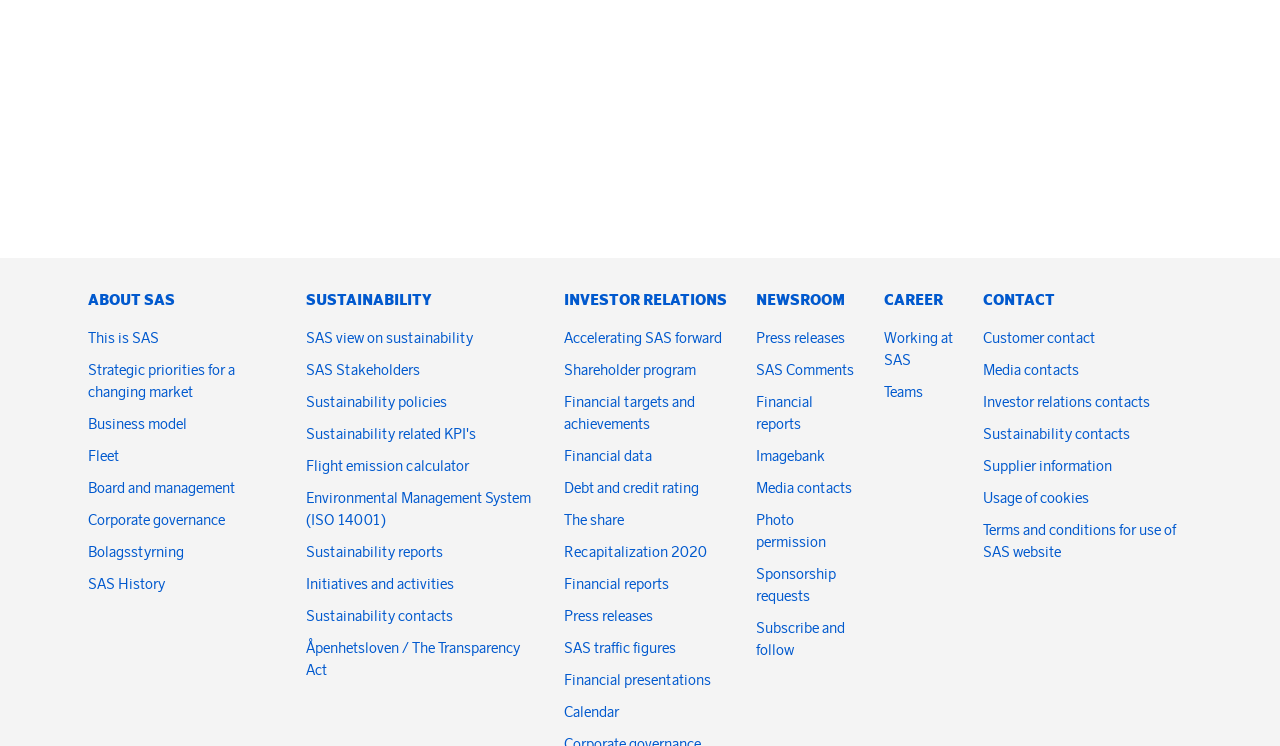What is the name of the airline?
Using the picture, provide a one-word or short phrase answer.

SAS